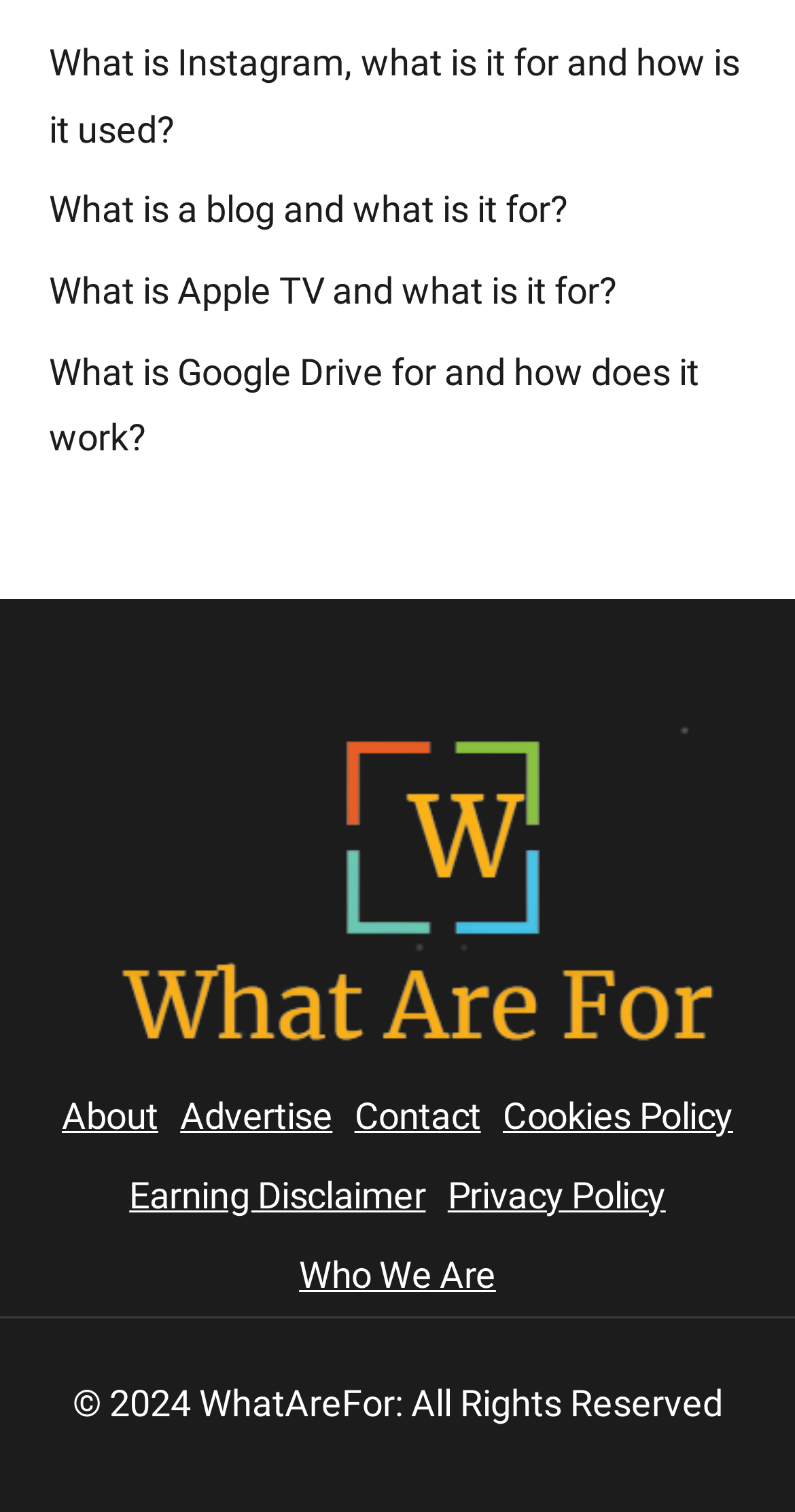Determine the coordinates of the bounding box that should be clicked to complete the instruction: "Check the Privacy Policy". The coordinates should be represented by four float numbers between 0 and 1: [left, top, right, bottom].

[0.549, 0.765, 0.851, 0.818]